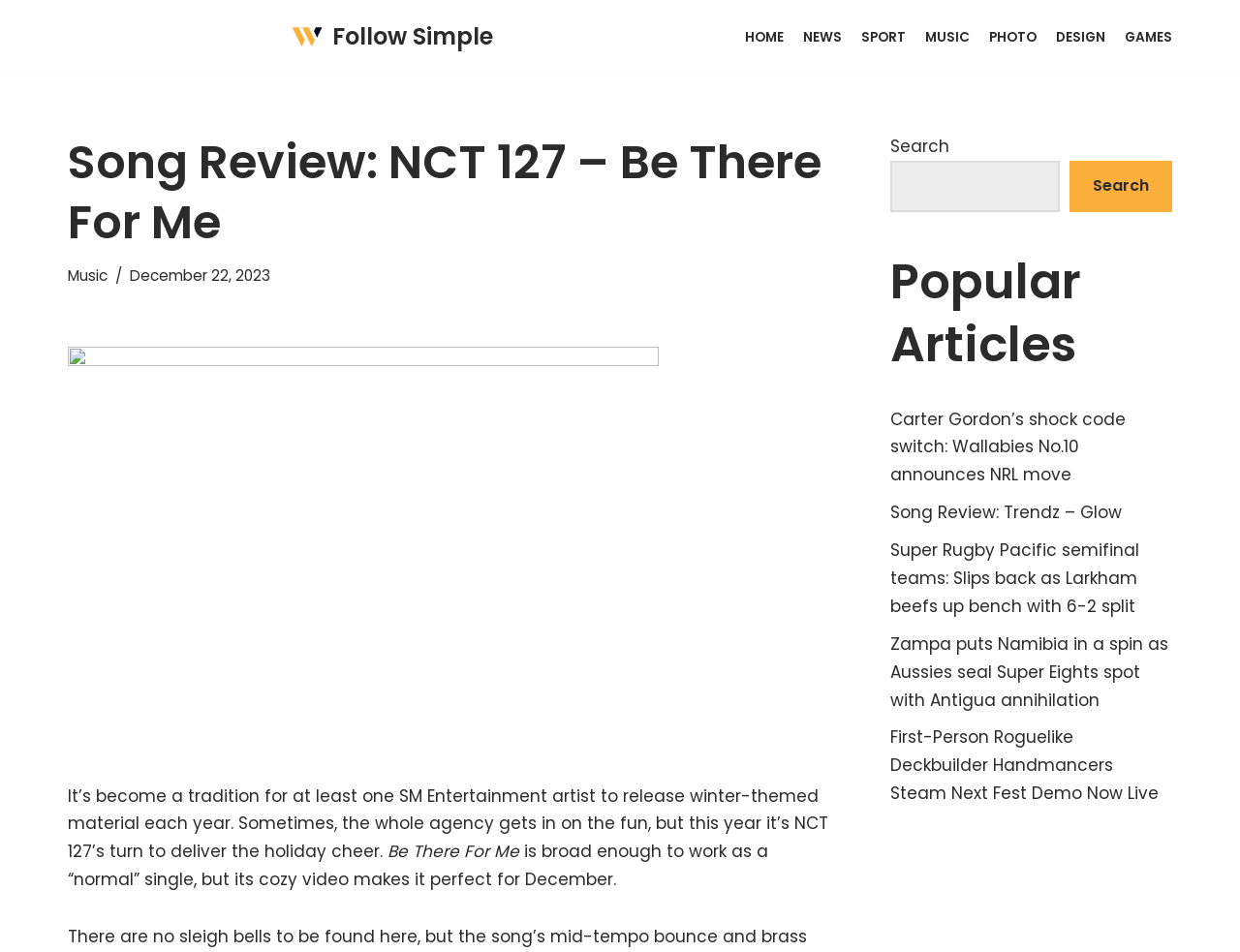Locate the bounding box coordinates of the clickable part needed for the task: "Read about investing".

None